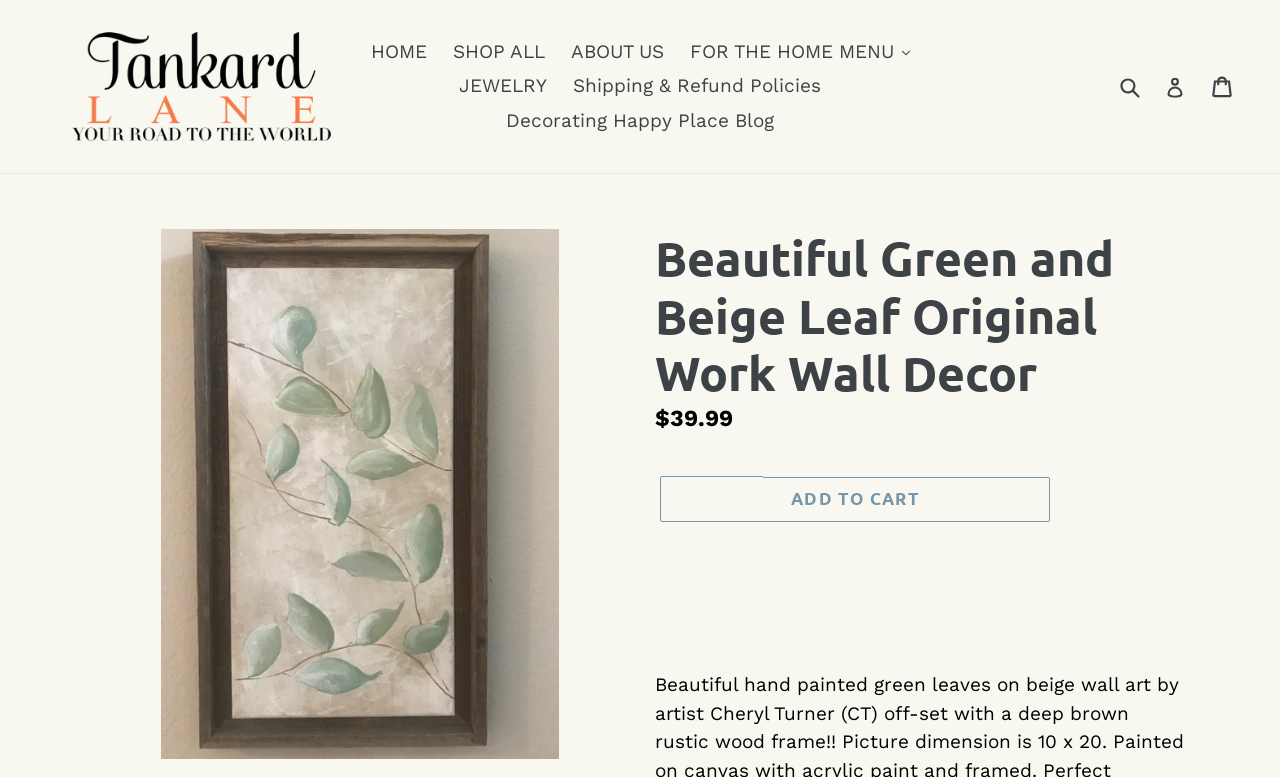Identify the bounding box coordinates of the specific part of the webpage to click to complete this instruction: "Log in to the account".

[0.91, 0.083, 0.926, 0.14]